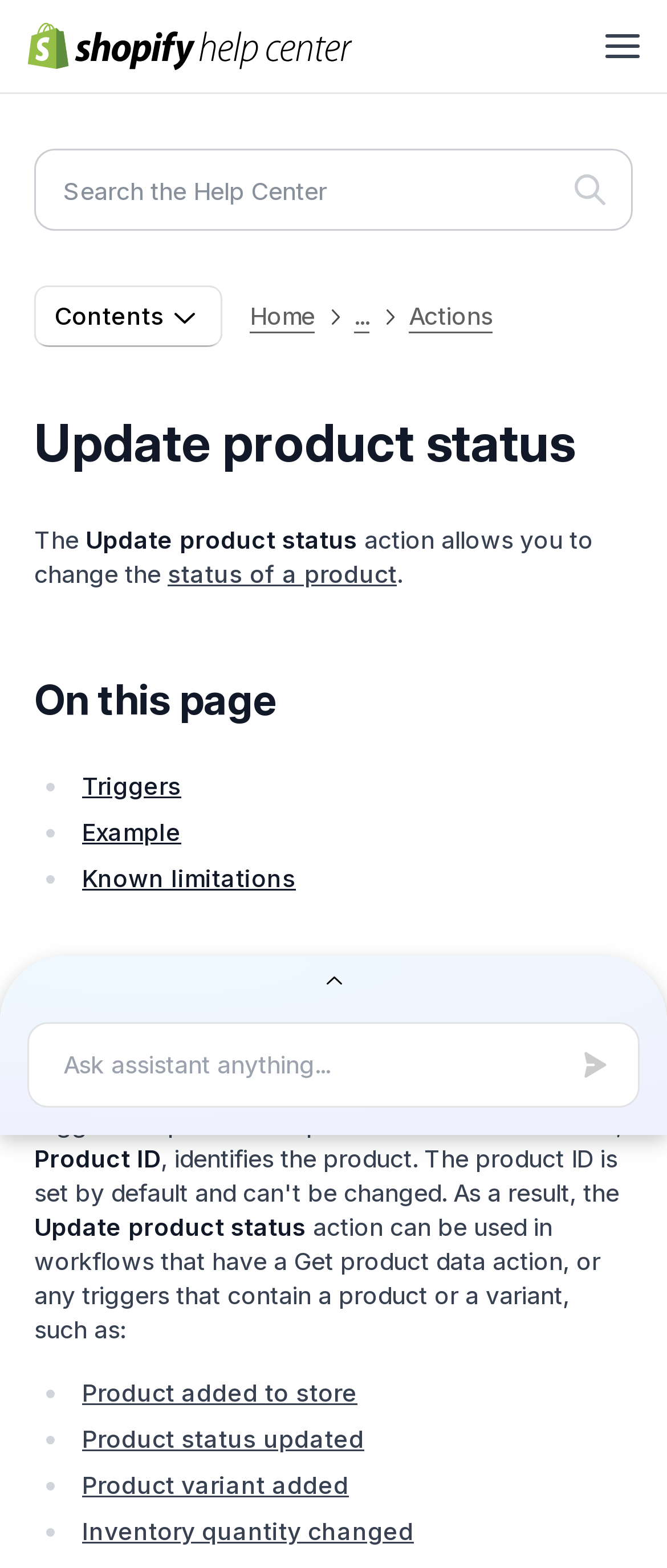Pinpoint the bounding box coordinates of the clickable area needed to execute the instruction: "Search the Help Center". The coordinates should be specified as four float numbers between 0 and 1, i.e., [left, top, right, bottom].

[0.051, 0.095, 0.949, 0.147]